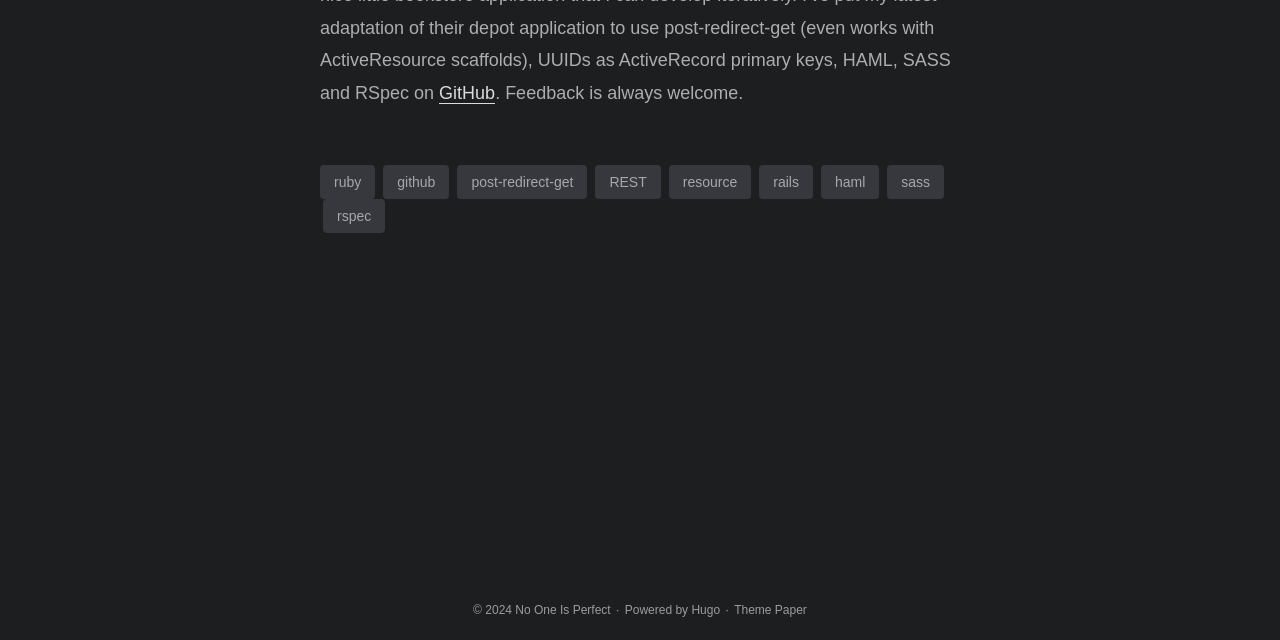Please specify the bounding box coordinates in the format (top-left x, top-left y, bottom-right x, bottom-right y), with values ranging from 0 to 1. Identify the bounding box for the UI component described as follows: rspec

[0.252, 0.311, 0.301, 0.364]